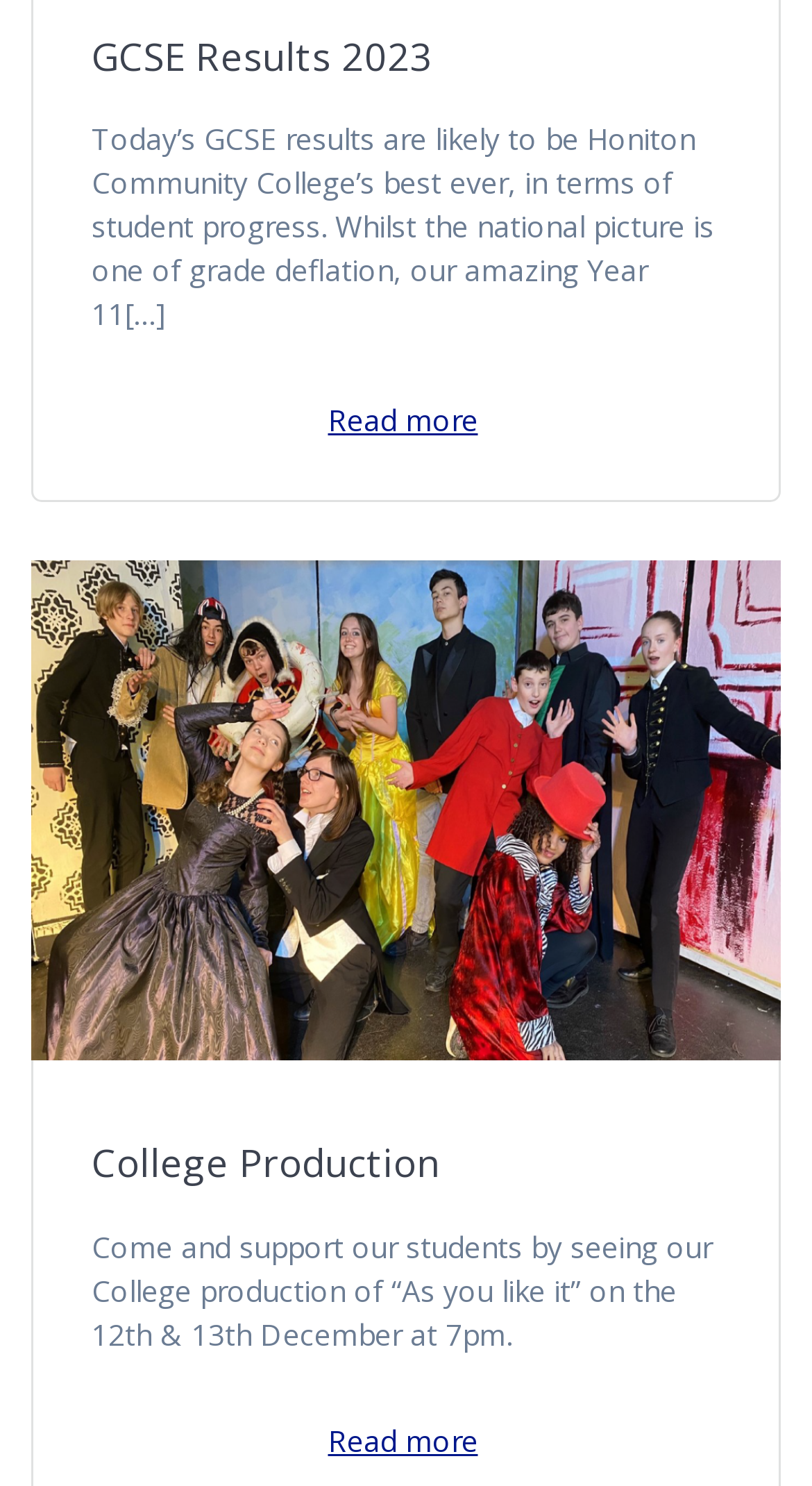Based on the image, provide a detailed response to the question:
What is the date of the College production?

According to the webpage, the College production of 'As you like it' will be held on the 12th and 13th of December, so the date of the College production is 12th & 13th December.